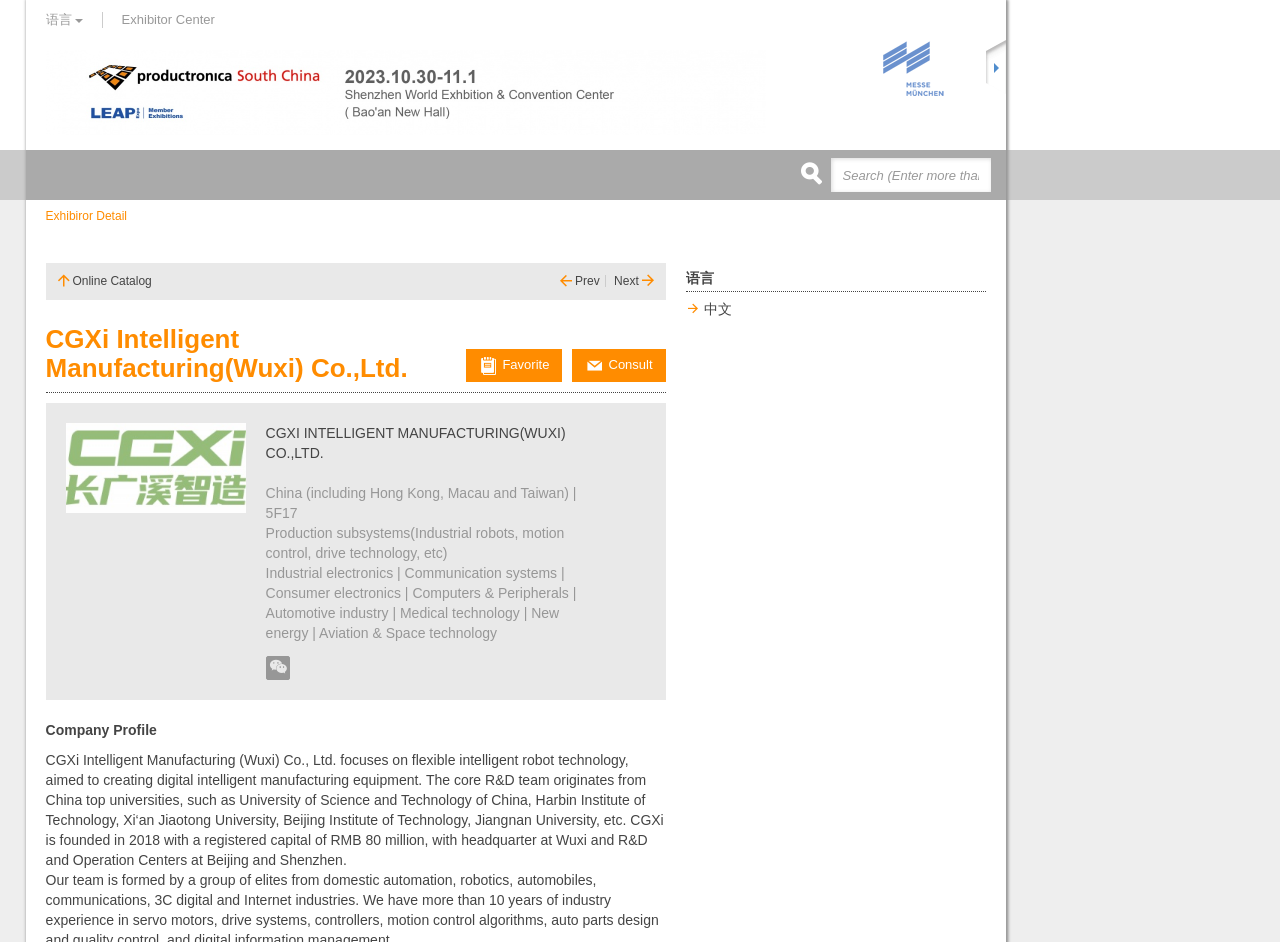Determine the bounding box coordinates of the element that should be clicked to execute the following command: "View exhibitor center".

[0.079, 0.0, 0.183, 0.042]